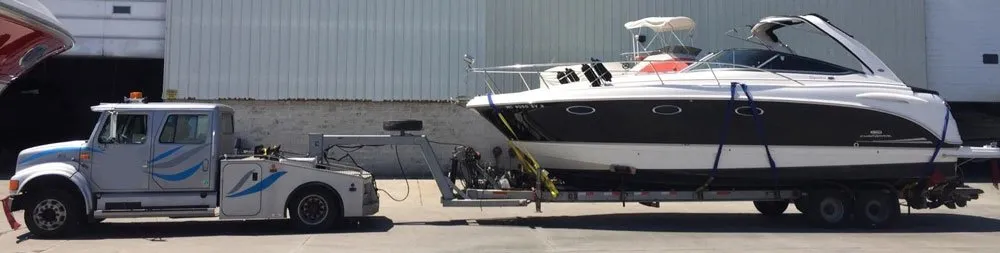Describe the image with as much detail as possible.

The image showcases a sleek, modern boat being transported on a trailer, attached to a specialized truck designed for hauling. The boat is white with black accents and features a canopy that provides shelter for passengers. Its streamlined design suggests it's built for performance and leisure on the water. The truck, equipped with a distinct blue design, is parked on a concrete surface, likely at a marina or loading facility, indicating its role in the boat transportation industry. This visual captures the efficient and professional services offered by a boat hauling company, which specializes in transporting boats between New York and Florida, ensuring safe and timely delivery for boat owners. The setting emphasizes the expertise and capability of the transportation service to handle various types of watercraft.